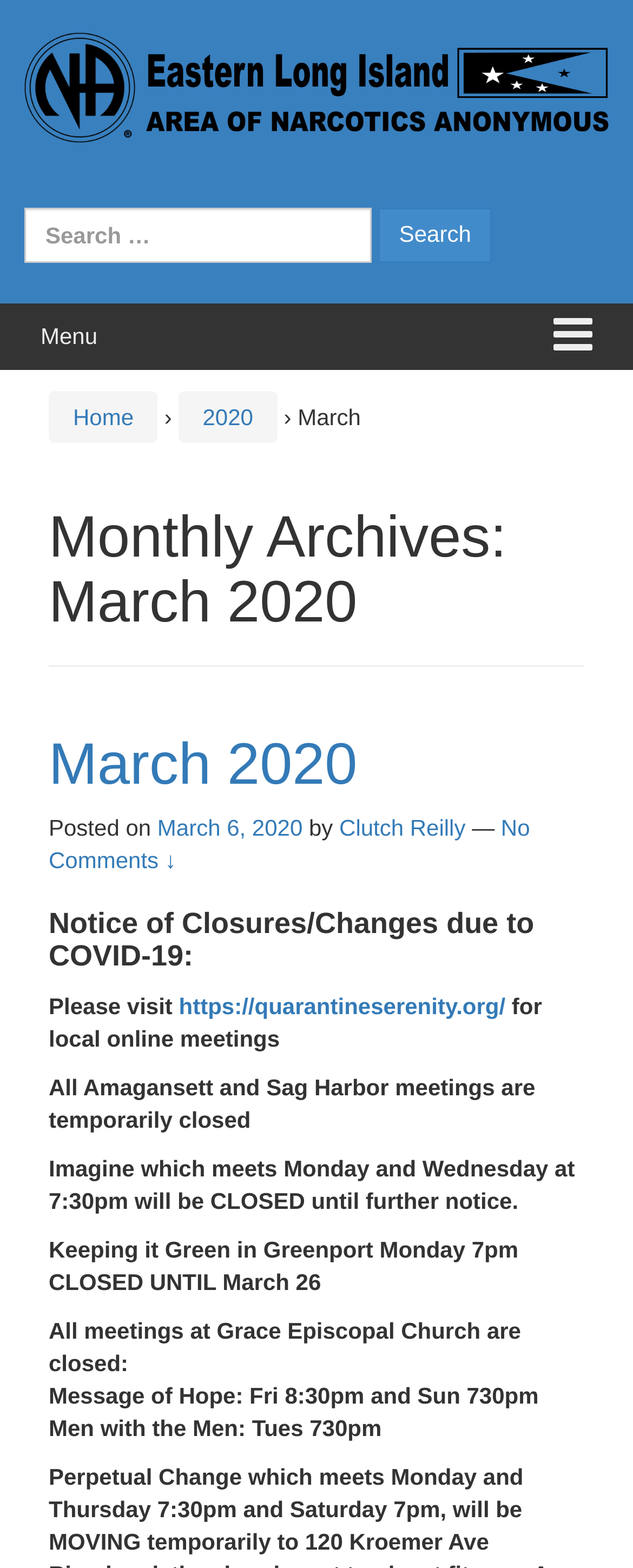Please identify the bounding box coordinates of the area I need to click to accomplish the following instruction: "Click the Search button".

None